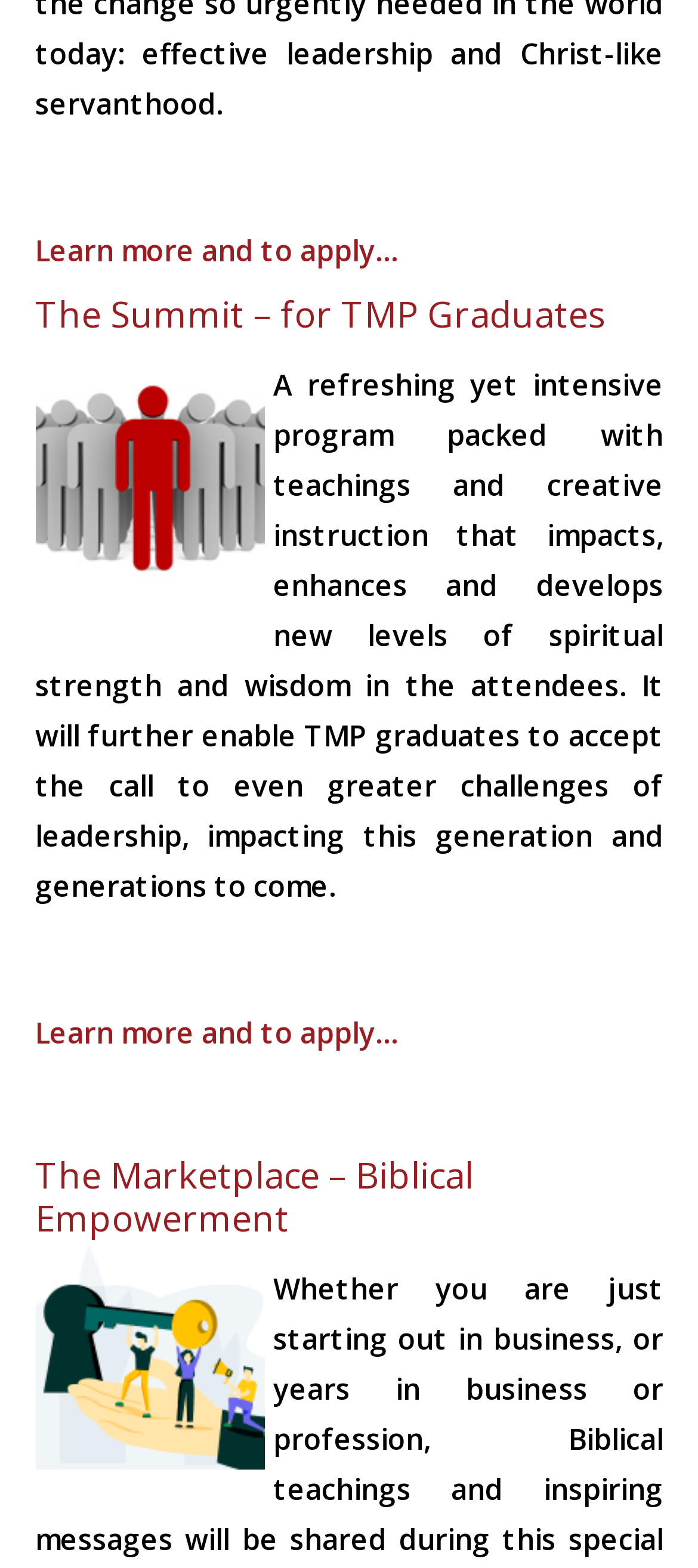What is the name of the program for TMP graduates?
From the screenshot, supply a one-word or short-phrase answer.

The Summit